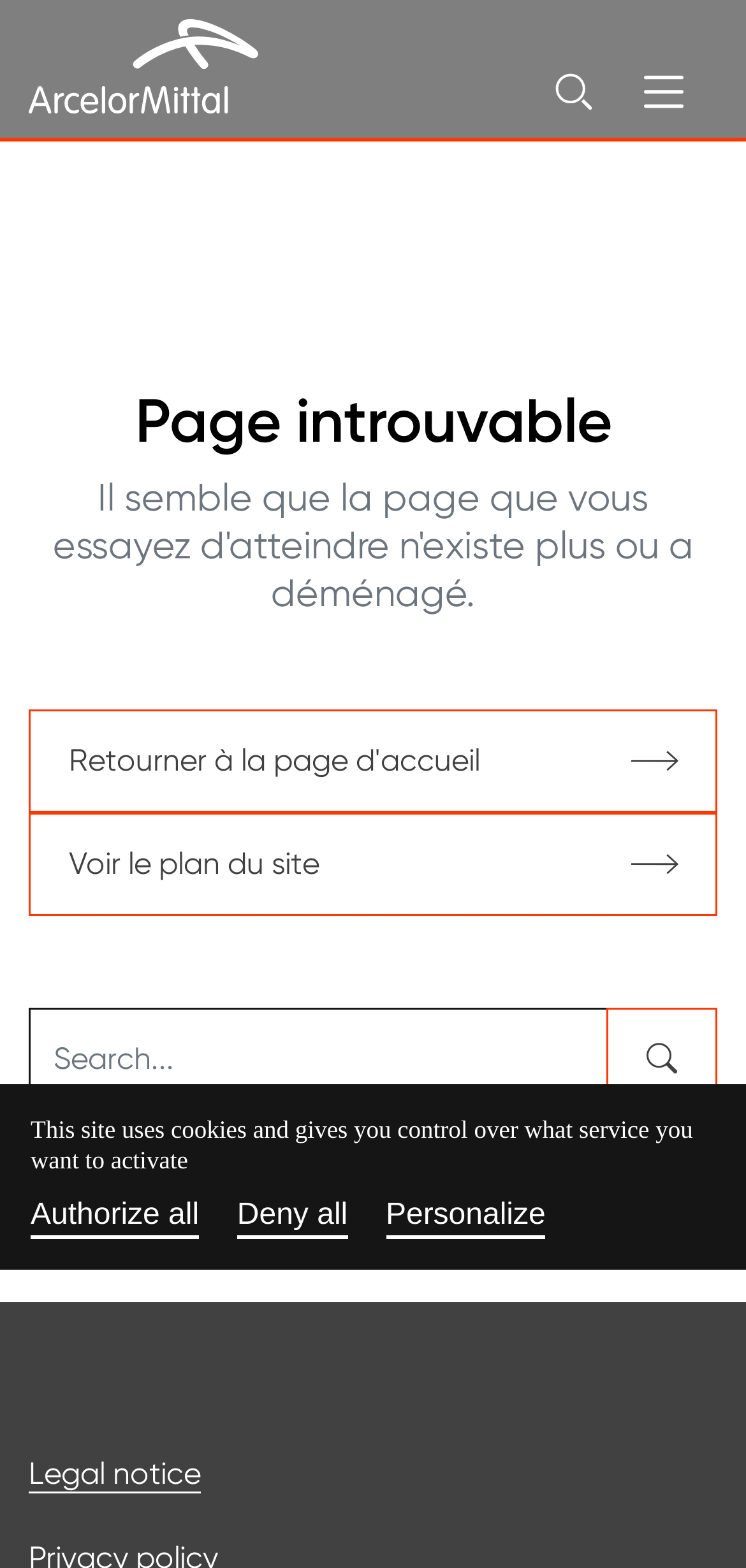Highlight the bounding box coordinates of the region I should click on to meet the following instruction: "Click ArcelorMittal logo".

[0.038, 0.012, 0.346, 0.079]